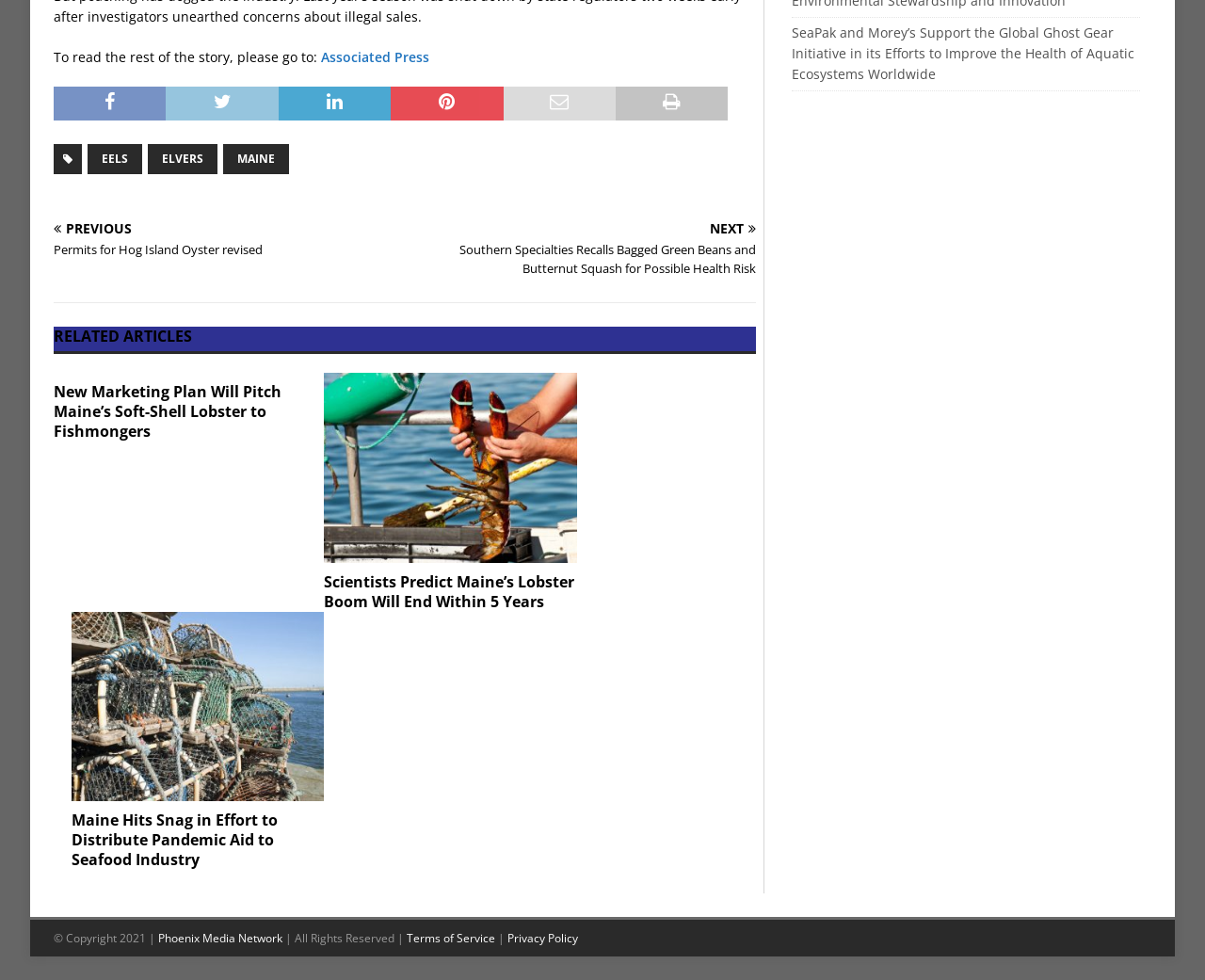Using the given element description, provide the bounding box coordinates (top-left x, top-left y, bottom-right x, bottom-right y) for the corresponding UI element in the screenshot: Terms of Service

[0.338, 0.949, 0.411, 0.965]